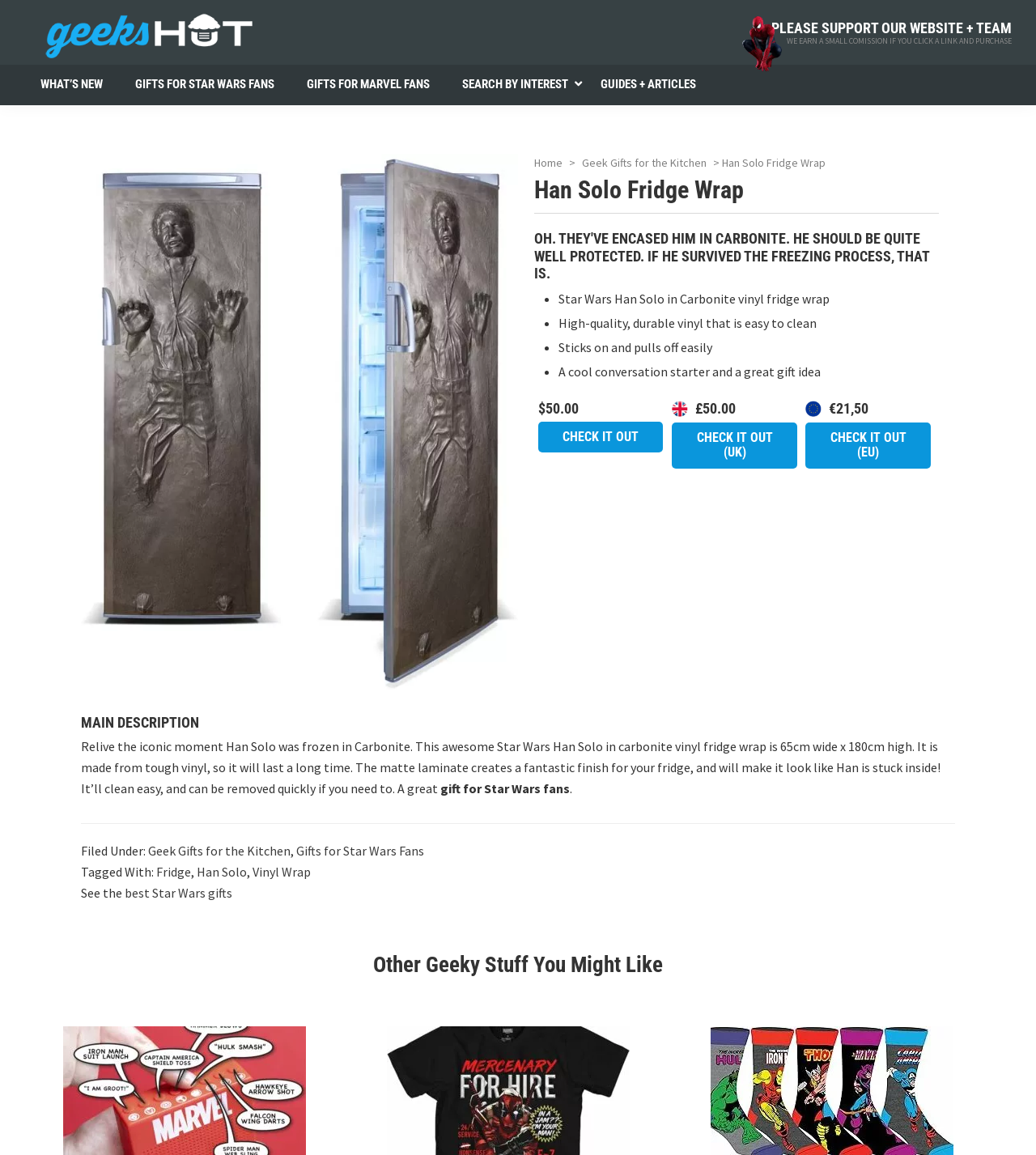Please identify the bounding box coordinates of the region to click in order to complete the given instruction: "Click the 'Han Solo Fridge Wrap' image". The coordinates should be four float numbers between 0 and 1, i.e., [left, top, right, bottom].

[0.078, 0.133, 0.5, 0.597]